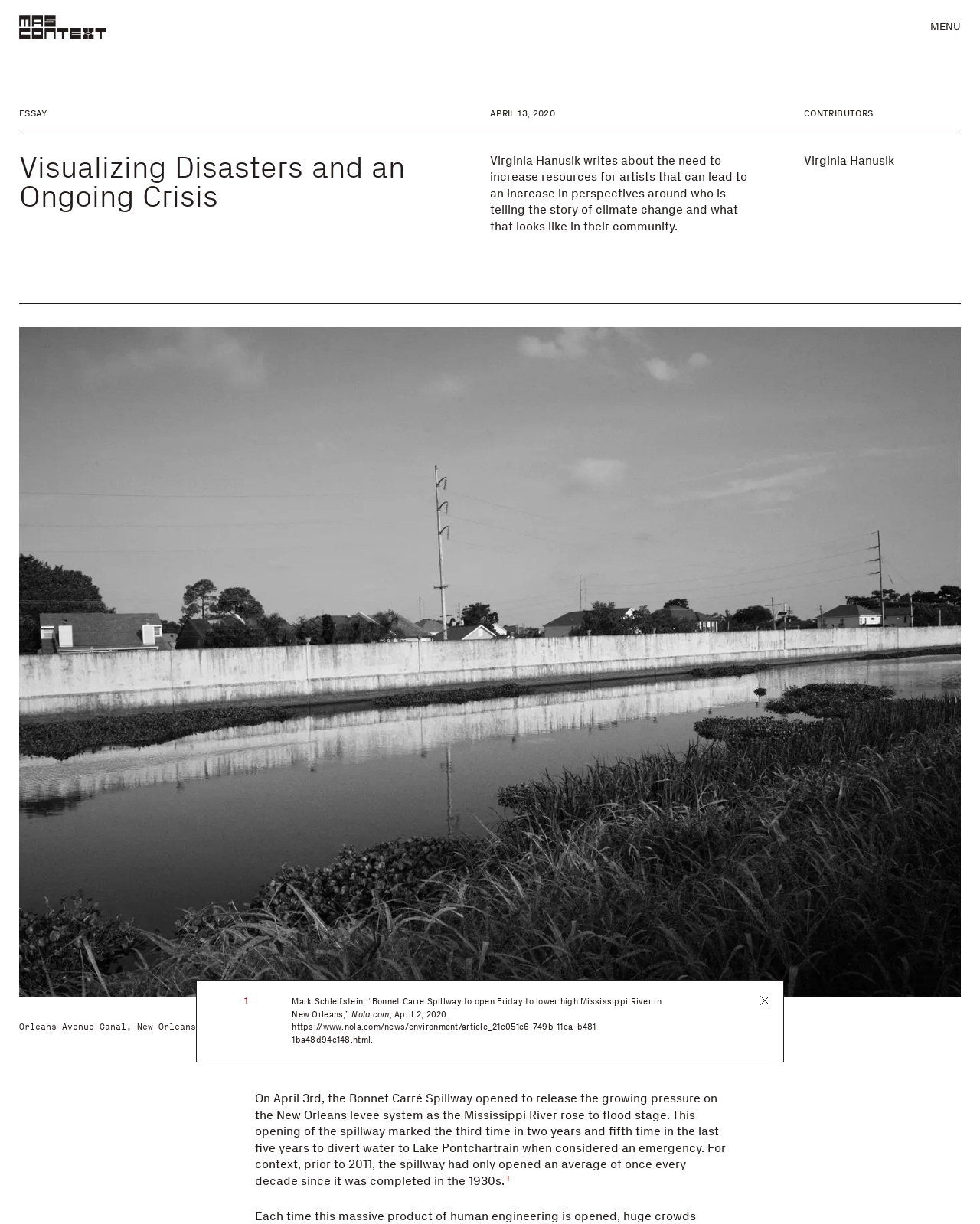Write an exhaustive caption that covers the webpage's main aspects.

The webpage is an essay titled "Visualizing Disasters and an Ongoing Crisis" on the MAS Context website. At the top, there is a header section that contains a link to the website's homepage, a menu button, and a heading that displays the title of the essay. Below the title, there is a subtitle that indicates the date of publication, April 13, 2020.

To the right of the subtitle, there is a section that lists the contributors, including a link to the author, Virginia Hanusik. Below the header section, there is a large image that takes up most of the width of the page, with a caption that describes the image as "Orleans Avenue Canal, New Orleans, Louisiana. © Virginia Hanusik."

Below the image, there is a block of text that discusses the Bonnet Carré Spillway and its recent openings to release pressure on the New Orleans levee system. The text includes a superscript footnote that references a news article from Nola.com. The footnote is marked with a number and can be expanded to show more details.

Throughout the page, there are several static text elements that provide additional context and information about the topic. The overall layout is organized, with clear headings and concise text that makes it easy to follow the author's argument.